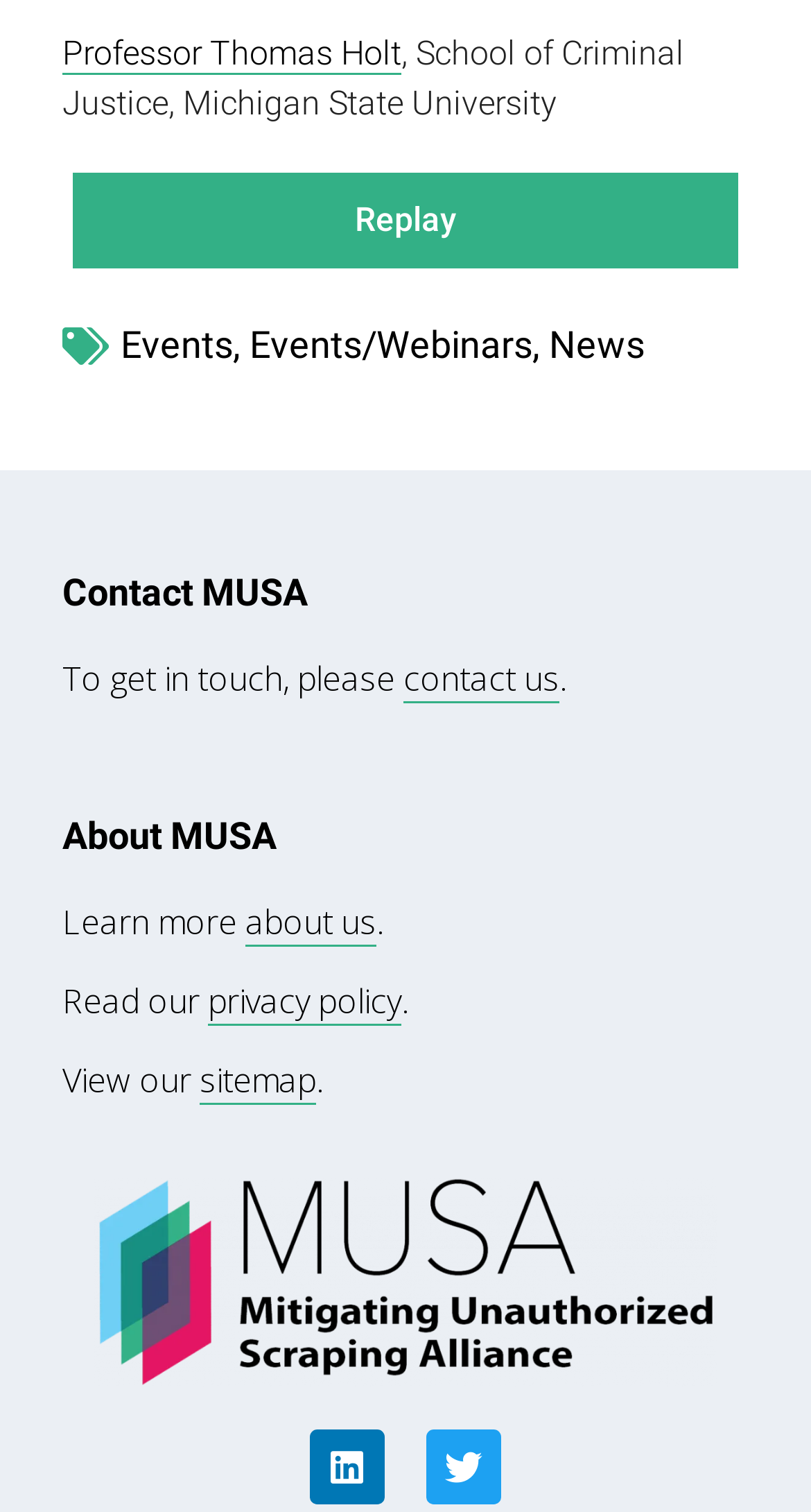Refer to the image and provide an in-depth answer to the question:
What are the available actions on the webpage?

The webpage has several links and buttons that allow the user to take actions, including 'contact us', 'learn more', 'read our privacy policy', and 'view our sitemap', indicating that these are the available actions on the webpage.